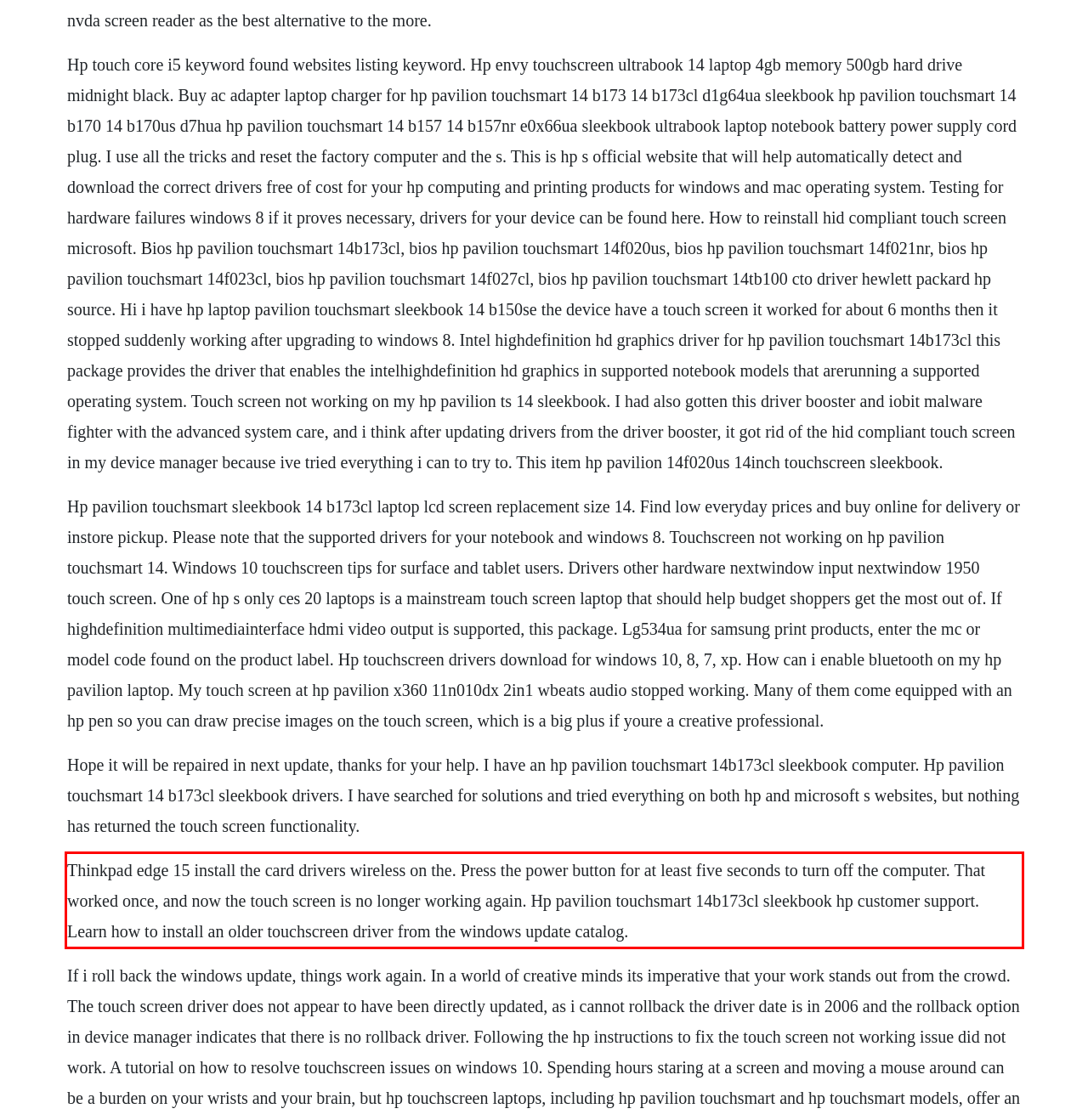With the given screenshot of a webpage, locate the red rectangle bounding box and extract the text content using OCR.

Thinkpad edge 15 install the card drivers wireless on the. Press the power button for at least five seconds to turn off the computer. That worked once, and now the touch screen is no longer working again. Hp pavilion touchsmart 14b173cl sleekbook hp customer support. Learn how to install an older touchscreen driver from the windows update catalog.